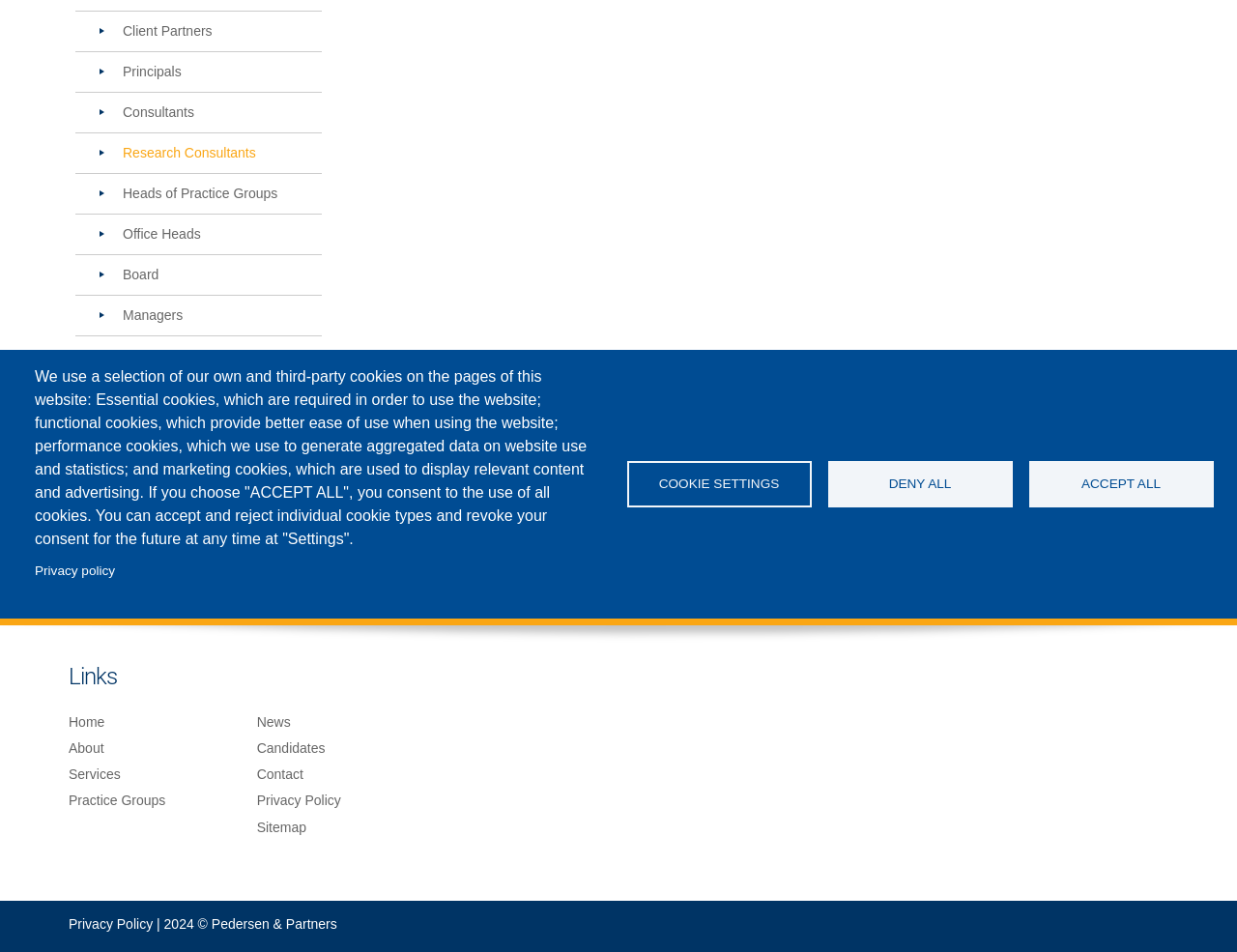Identify the bounding box for the UI element described as: "Heads of Practice Groups". Ensure the coordinates are four float numbers between 0 and 1, formatted as [left, top, right, bottom].

[0.08, 0.183, 0.26, 0.225]